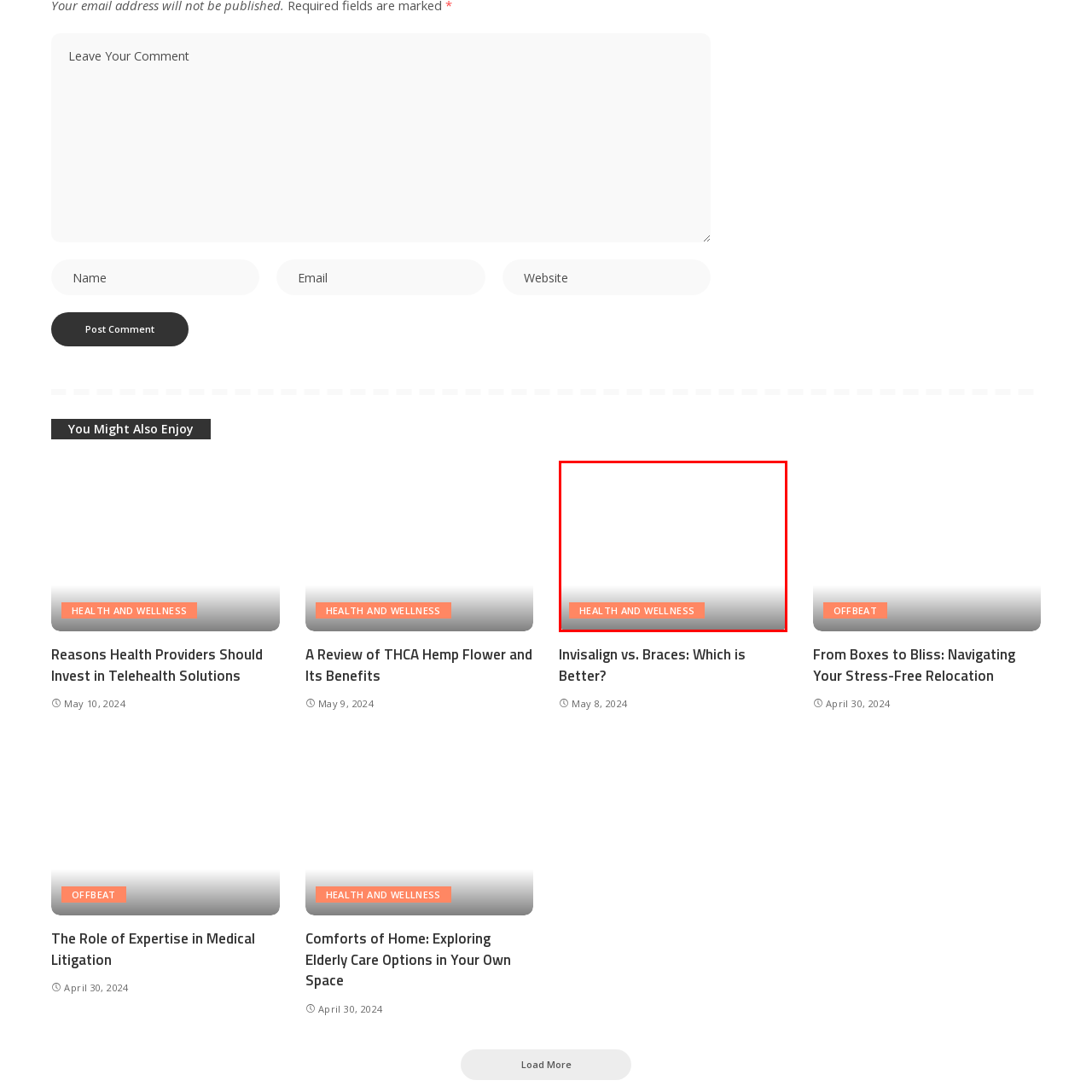Describe extensively the image content marked by the red bounding box.

The image features a vibrant header labeled "HEALTH AND WELLNESS," set against a subtle gradient background that transitions from light to dark, emphasizing the focus on health-related topics. This element is designed to draw attention and suggests its relevance within the context of articles or content associated with health and wellness themes. The bold typography enhances visibility, making it an inviting point of navigation for users interested in exploring further information on health topics, articles, and resources linked within the website's content.